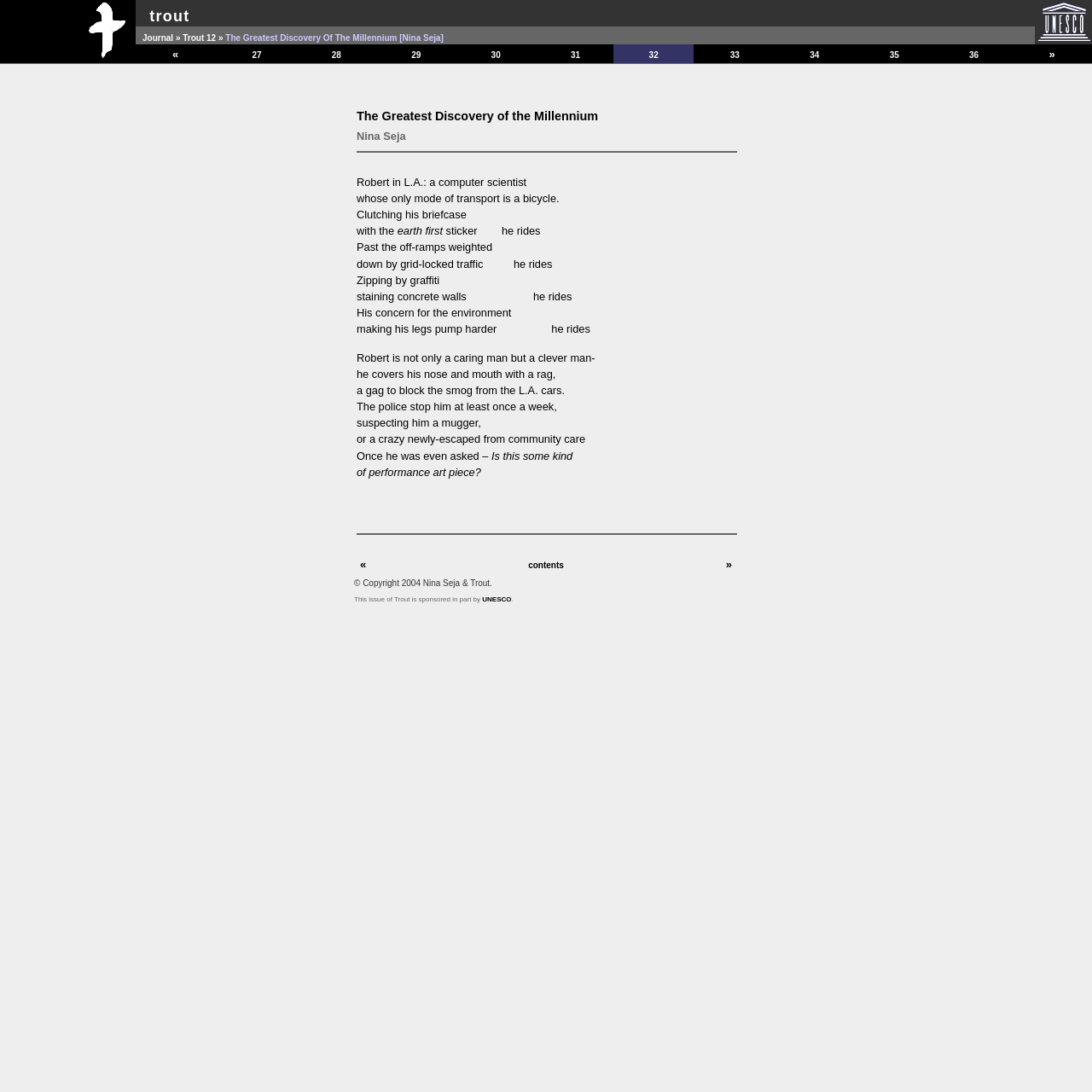Give a concise answer using only one word or phrase for this question:
What is the concern of Robert?

environment